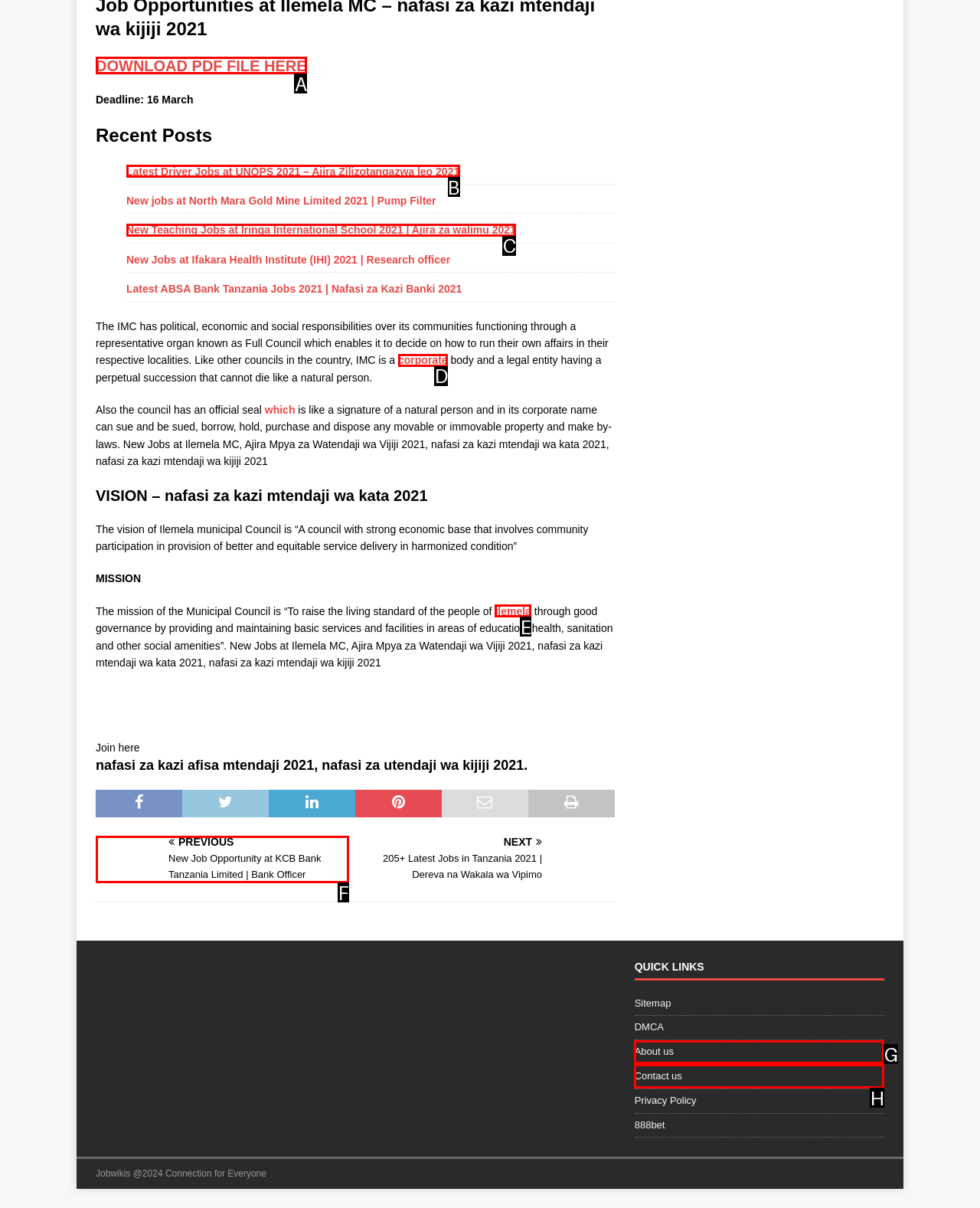For the given instruction: Check out Harbor, Bermuda, determine which boxed UI element should be clicked. Answer with the letter of the corresponding option directly.

None